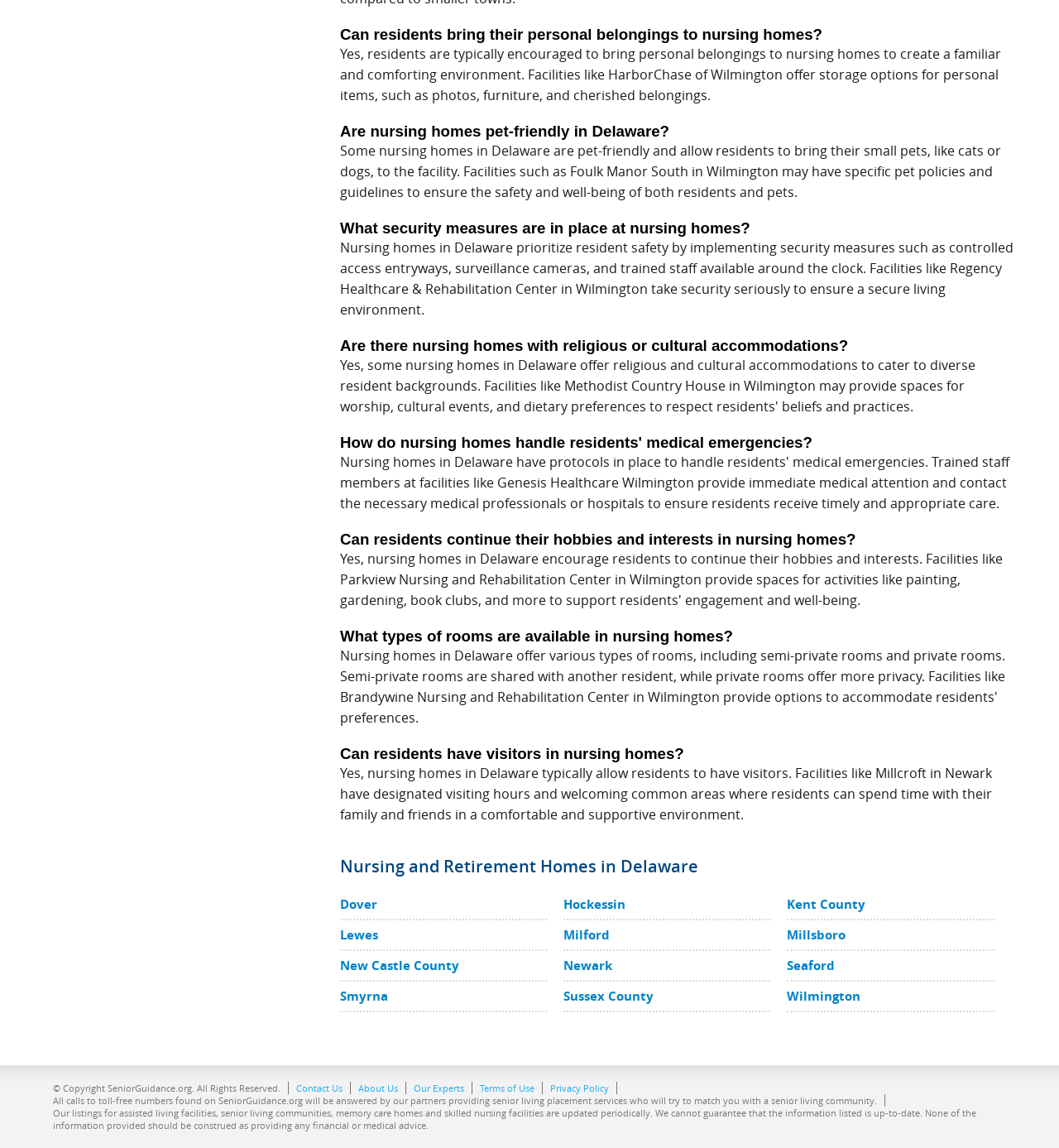Can residents bring personal belongings to nursing homes?
Please provide a comprehensive and detailed answer to the question.

The answer can be found in the first heading and its corresponding static text, which states that residents are typically encouraged to bring personal belongings to nursing homes to create a familiar and comforting environment.